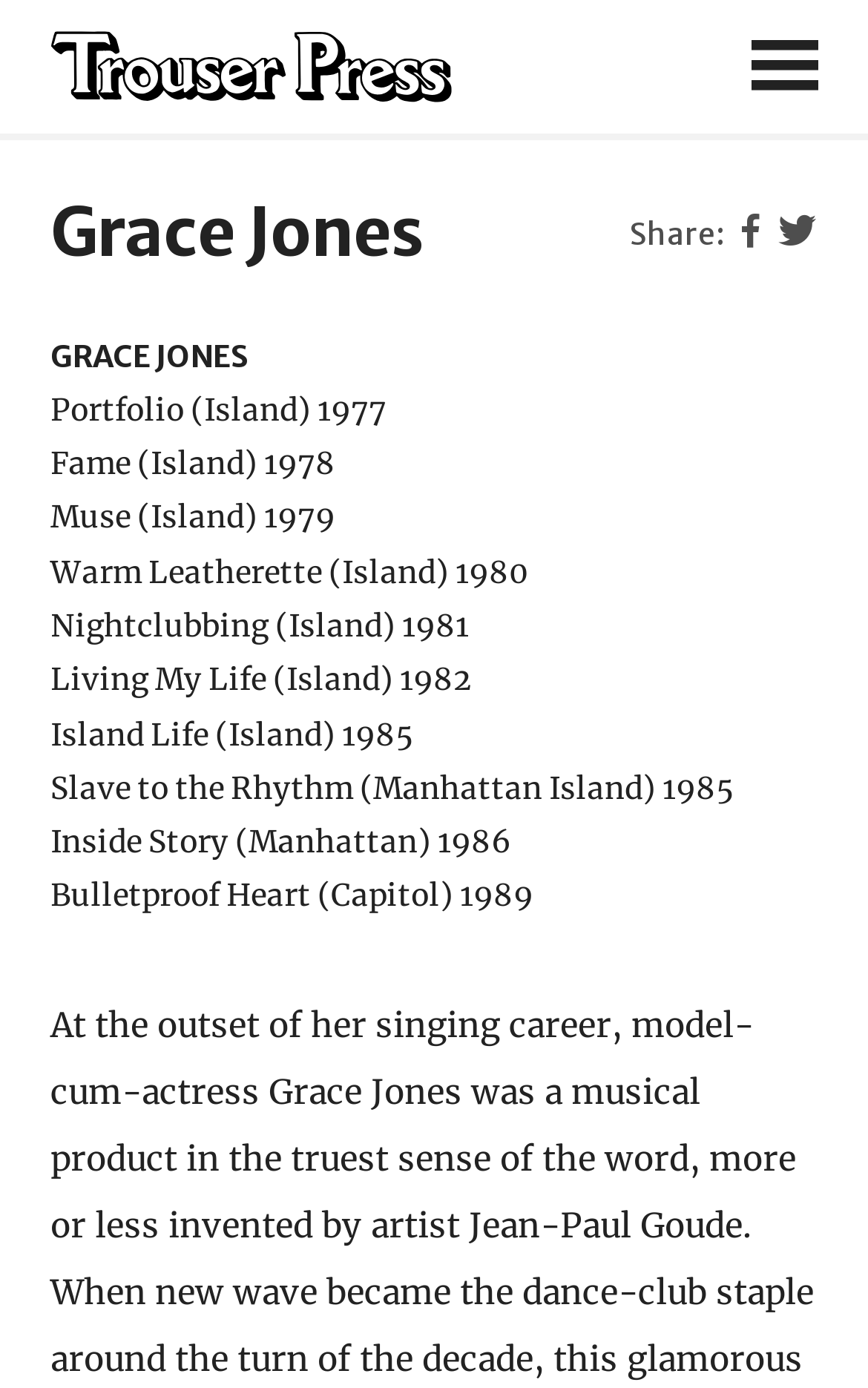What is the title of Grace Jones' 1977 album? Look at the image and give a one-word or short phrase answer.

Portfolio